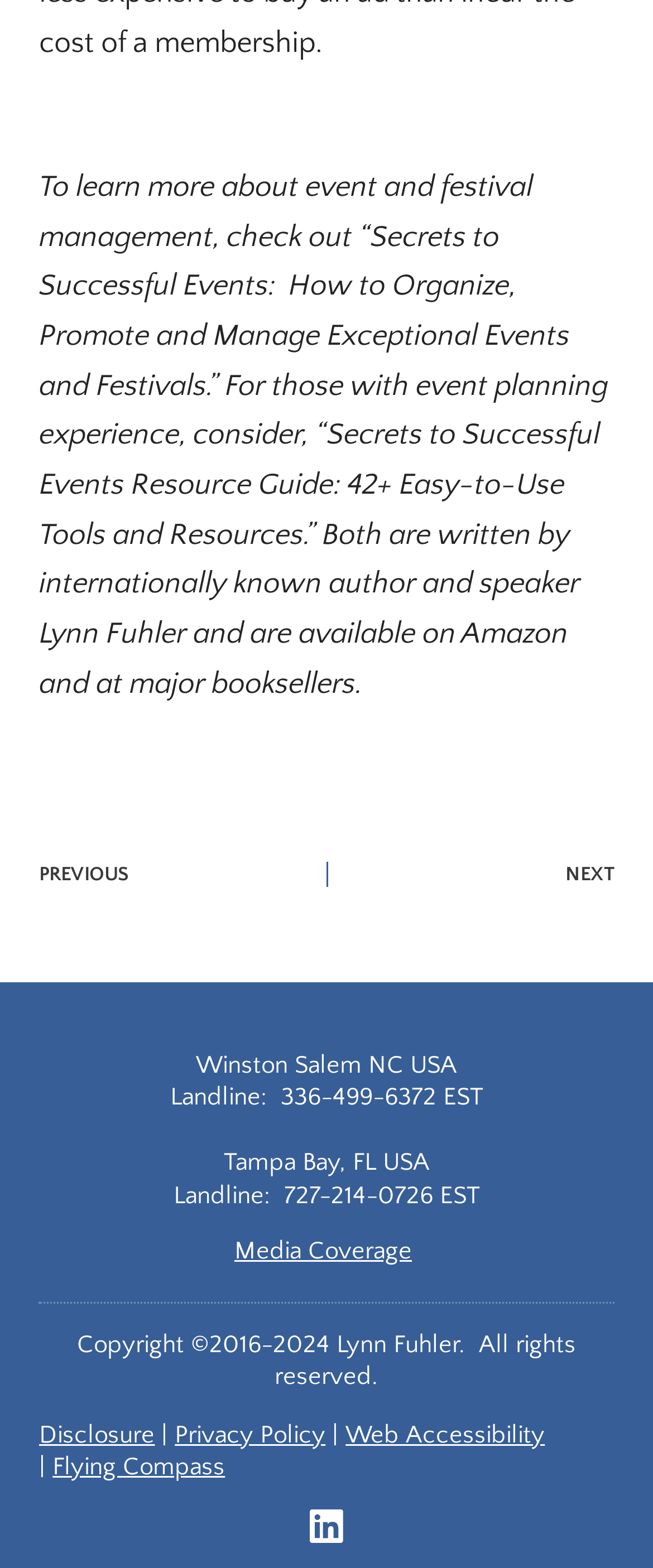How many locations are listed with contact information?
Answer the question with a single word or phrase, referring to the image.

2